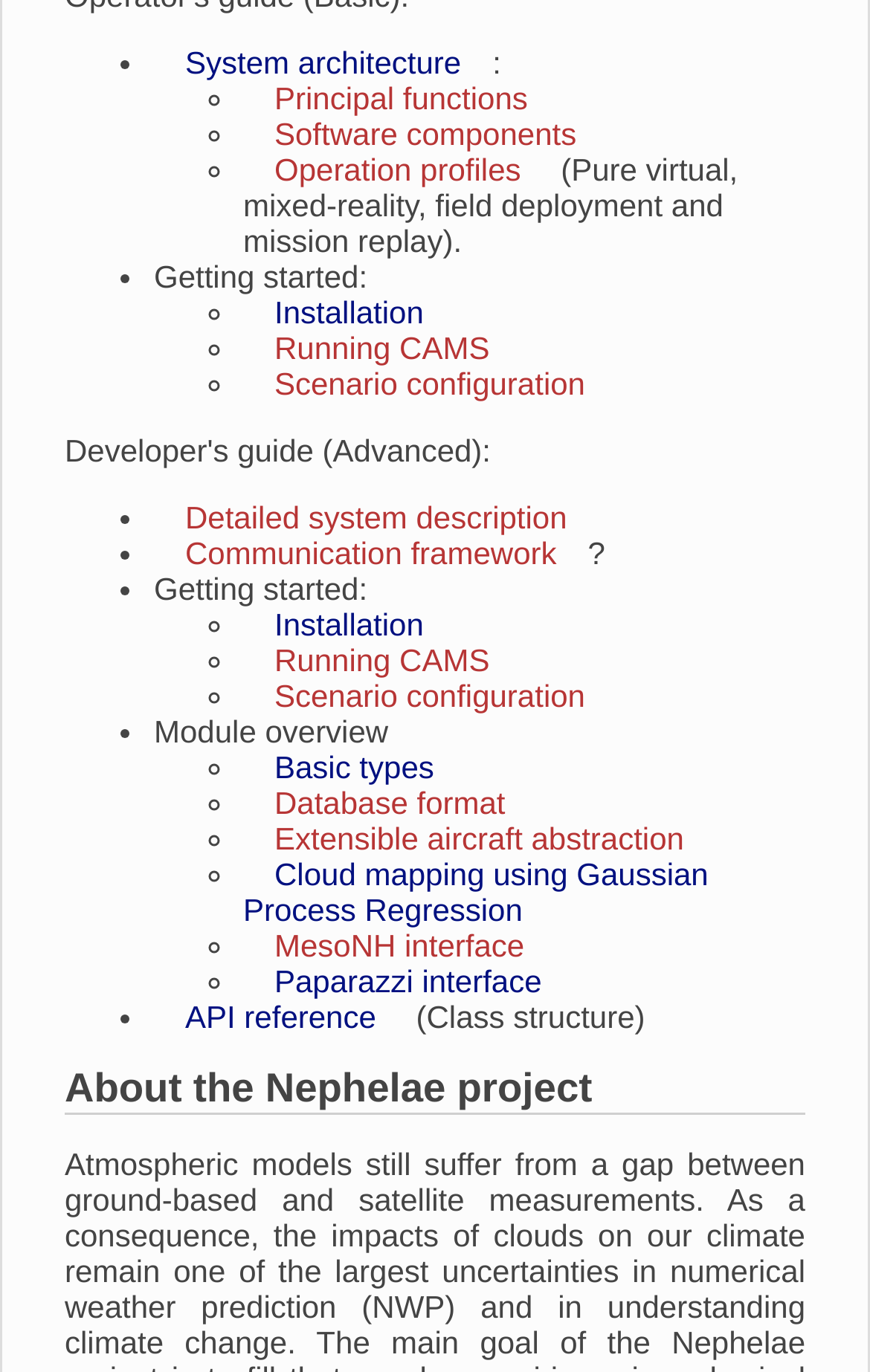Highlight the bounding box coordinates of the element that should be clicked to carry out the following instruction: "View 'Principal functions'". The coordinates must be given as four float numbers ranging from 0 to 1, i.e., [left, top, right, bottom].

[0.315, 0.058, 0.607, 0.084]